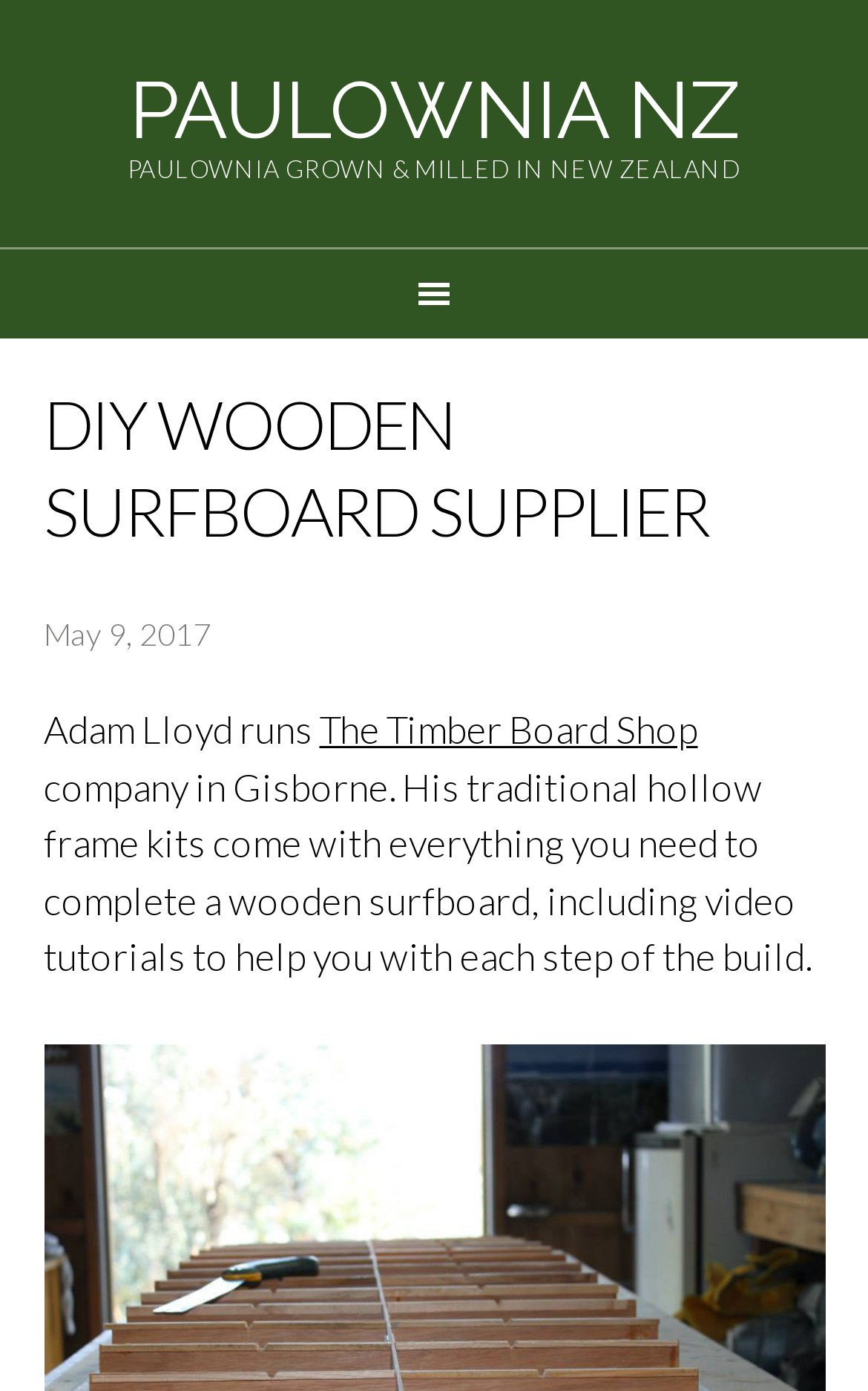What type of kits does The Timber Board Shop offer?
Using the image as a reference, answer the question with a short word or phrase.

Traditional hollow frame kits